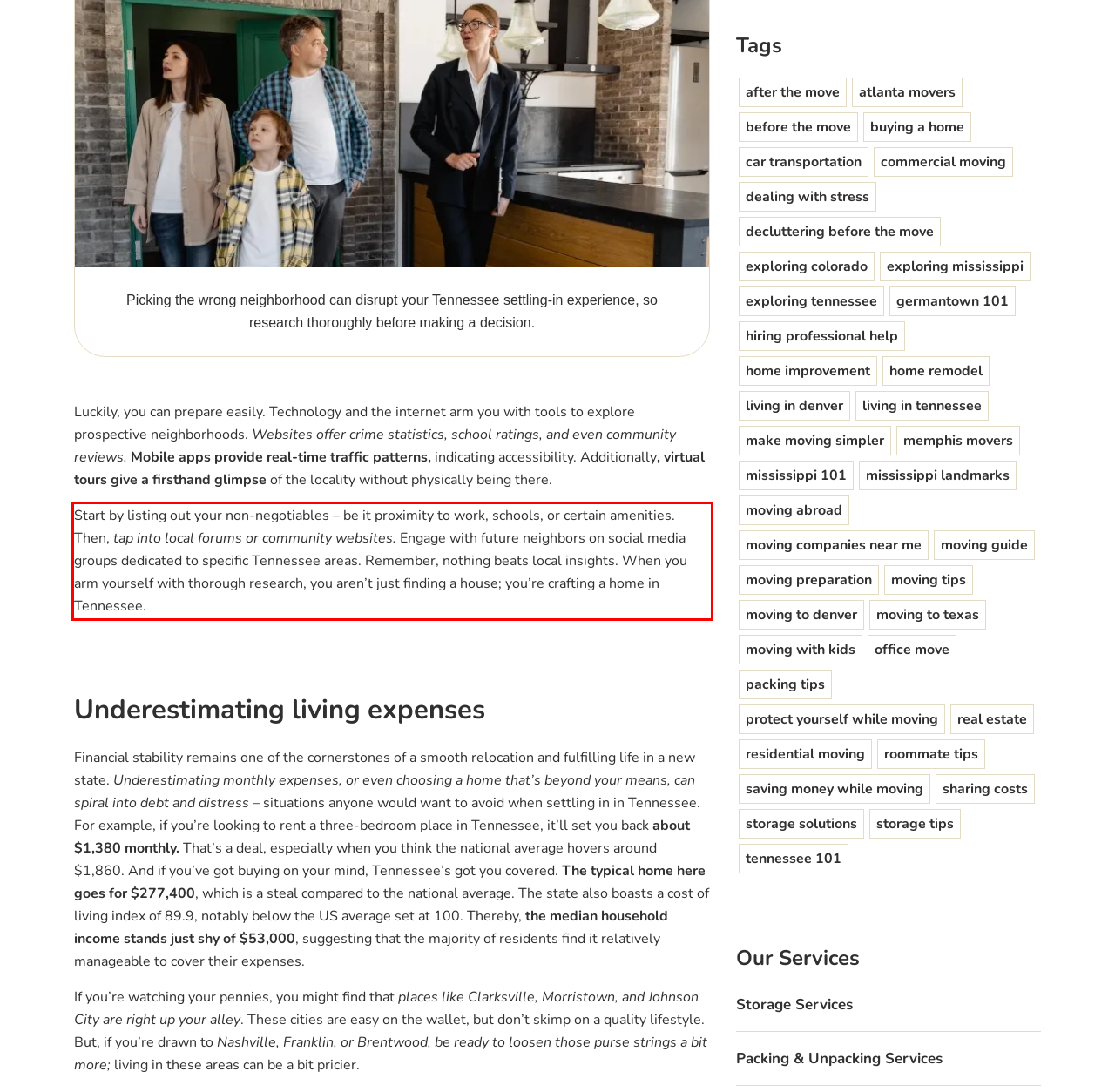From the provided screenshot, extract the text content that is enclosed within the red bounding box.

Start by listing out your non-negotiables – be it proximity to work, schools, or certain amenities. Then, tap into local forums or community websites. Engage with future neighbors on social media groups dedicated to specific Tennessee areas. Remember, nothing beats local insights. When you arm yourself with thorough research, you aren’t just finding a house; you’re crafting a home in Tennessee.